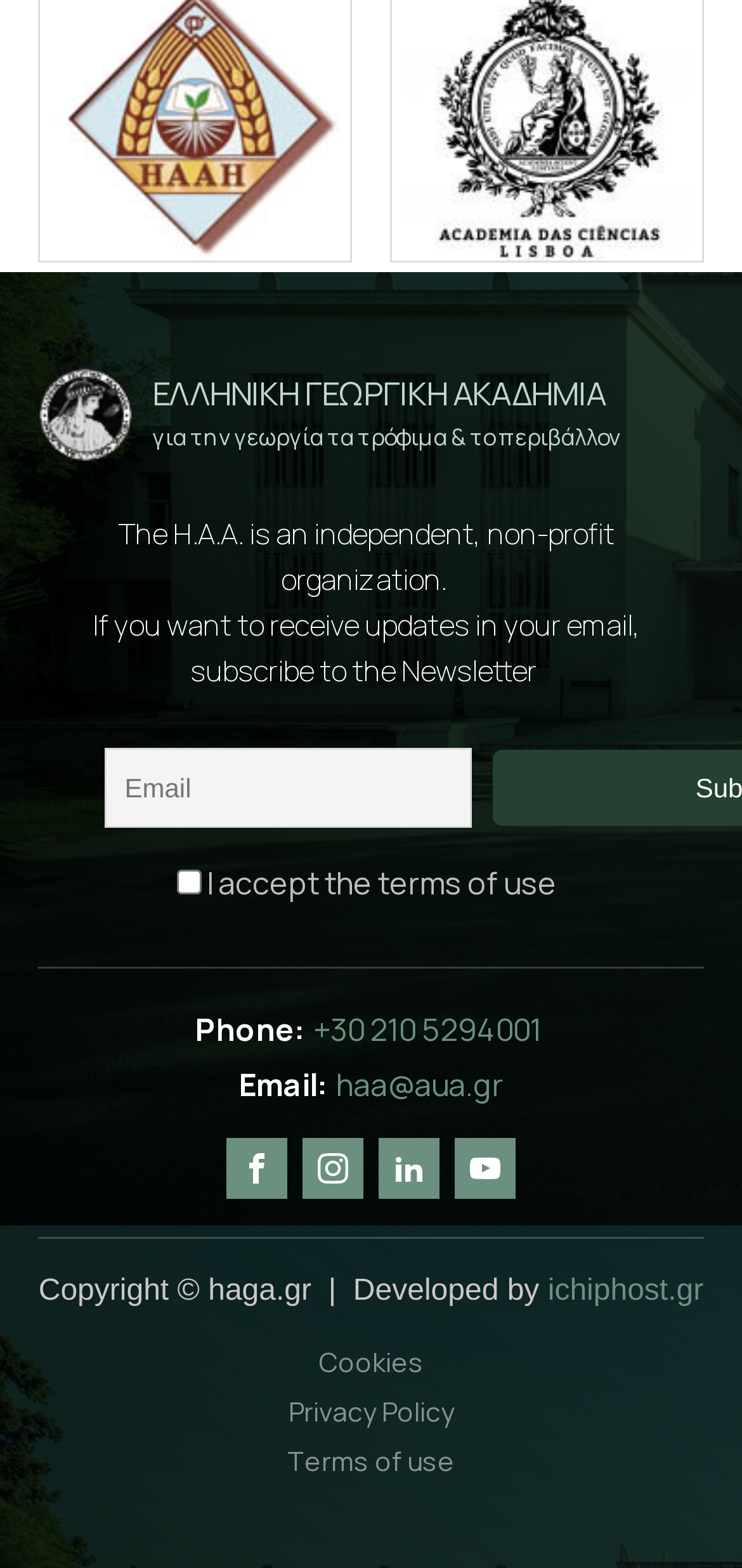Given the description of a UI element: "Visit our YouTube channel", identify the bounding box coordinates of the matching element in the webpage screenshot.

[0.613, 0.725, 0.695, 0.764]